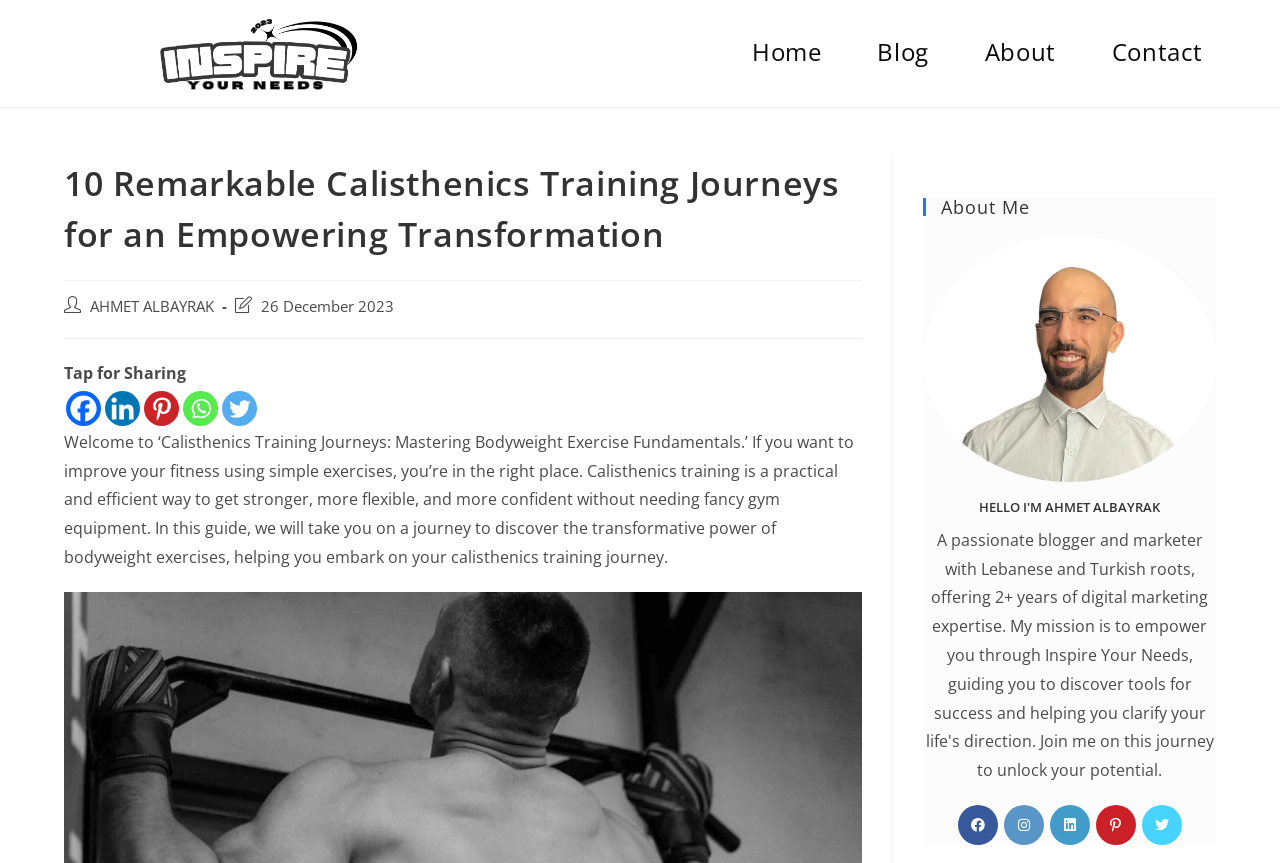Please determine the bounding box coordinates of the element's region to click for the following instruction: "Click on 'Inspire Your Needs'".

[0.05, 0.047, 0.355, 0.073]